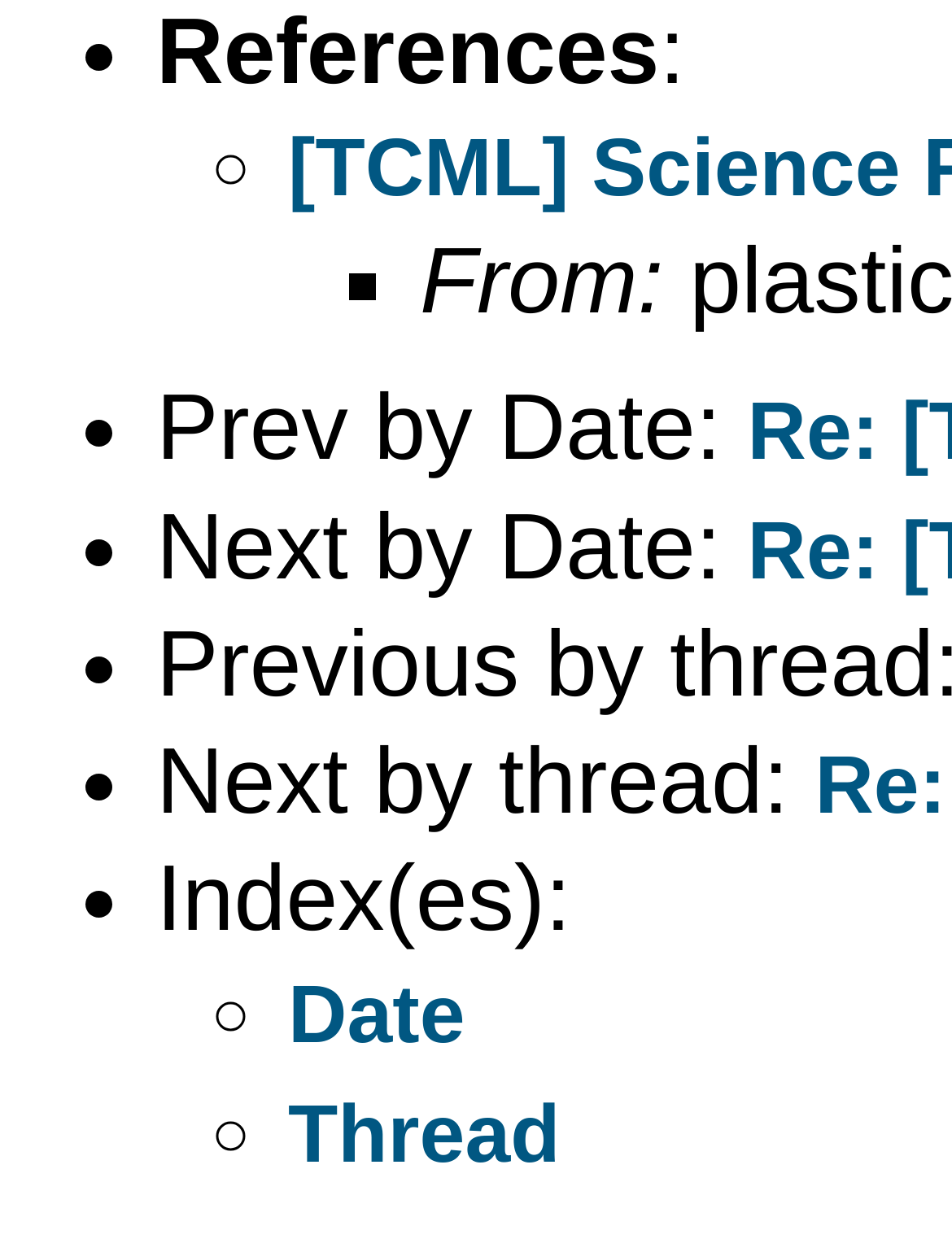What is the text next to the '■' list marker?
Based on the image, answer the question with a single word or brief phrase.

From: